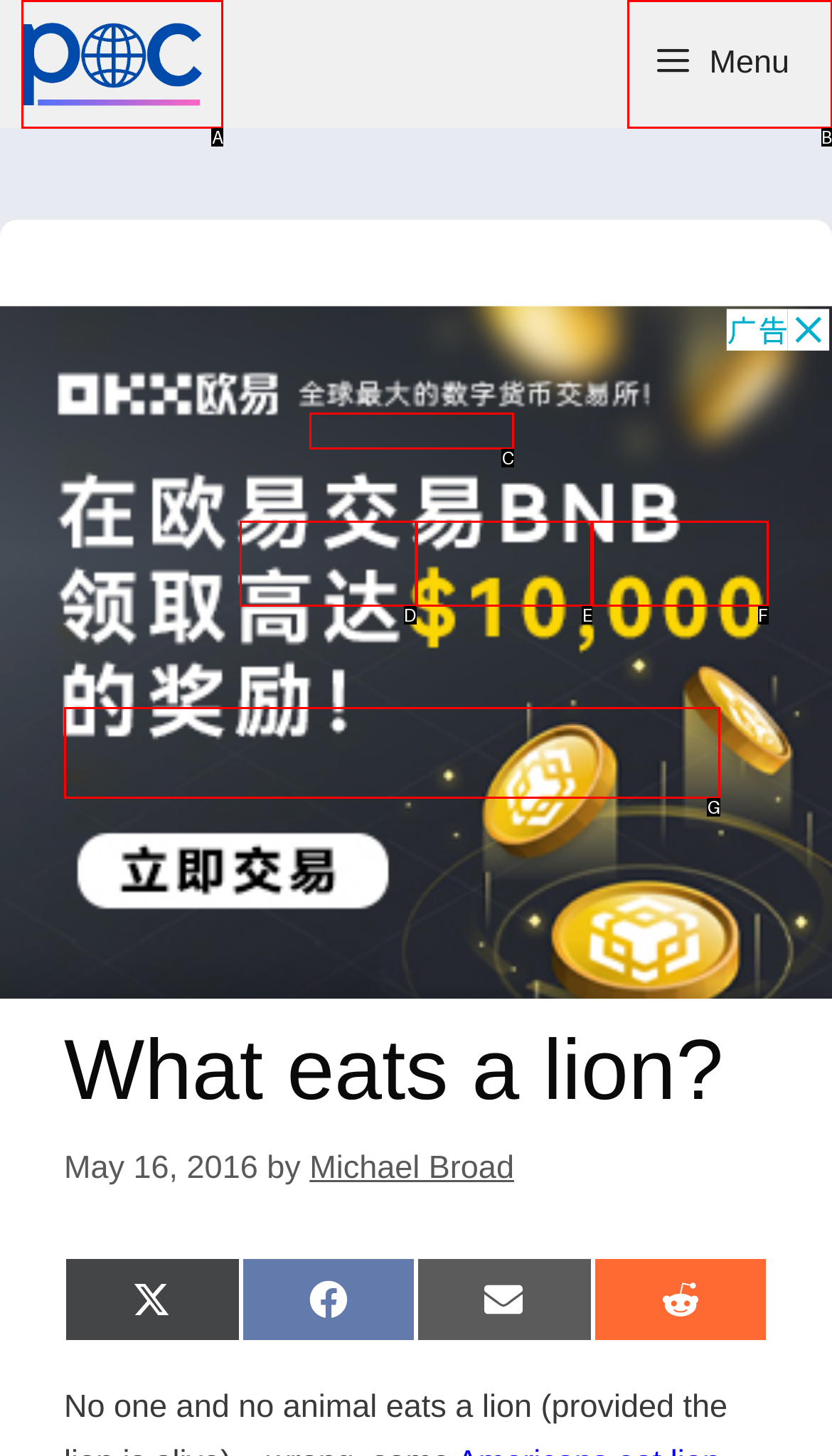Pick the option that best fits the description: Menu. Reply with the letter of the matching option directly.

B